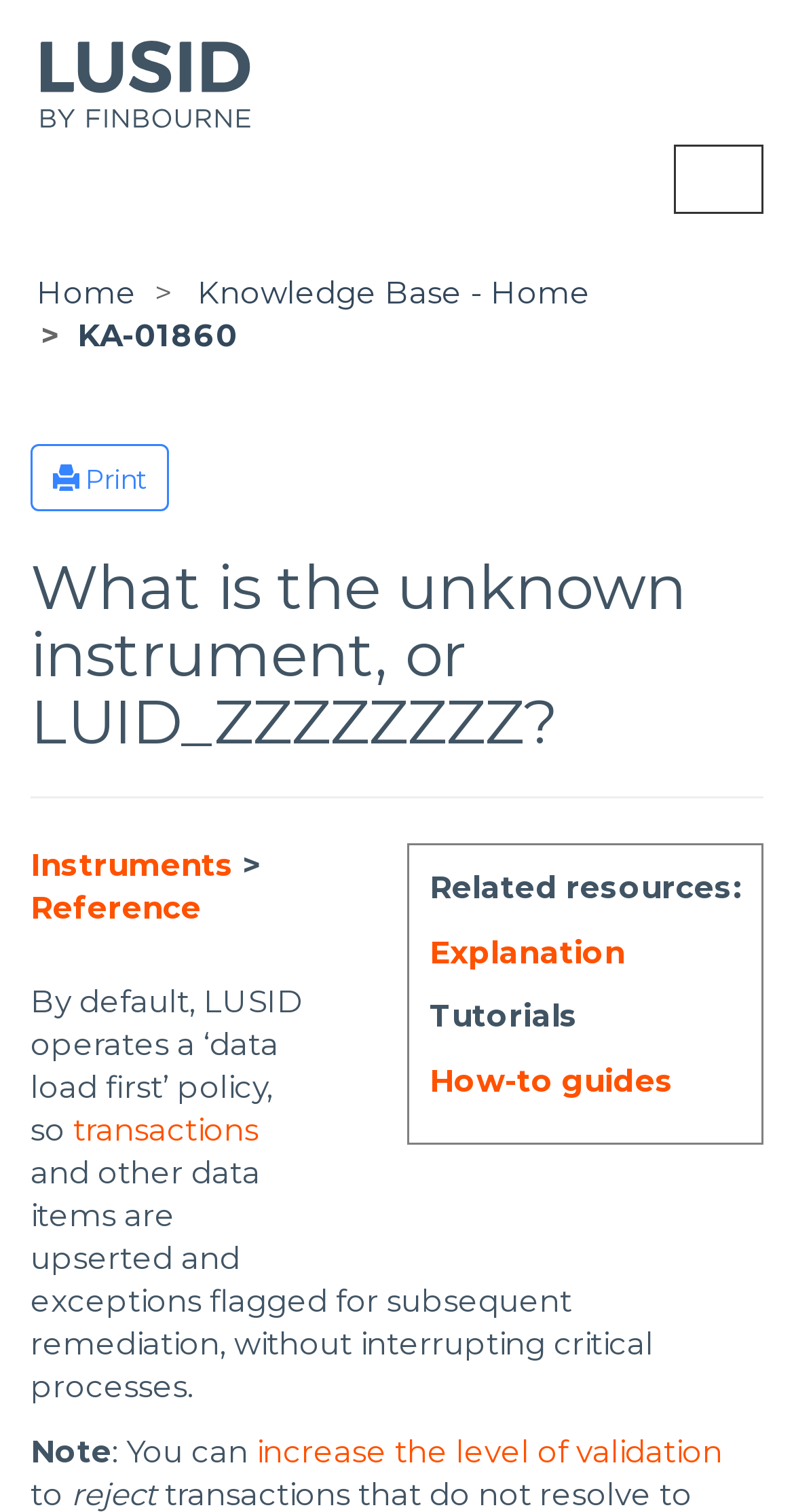Please identify the bounding box coordinates of the element's region that I should click in order to complete the following instruction: "View 'Explanation'". The bounding box coordinates consist of four float numbers between 0 and 1, i.e., [left, top, right, bottom].

[0.541, 0.617, 0.787, 0.642]